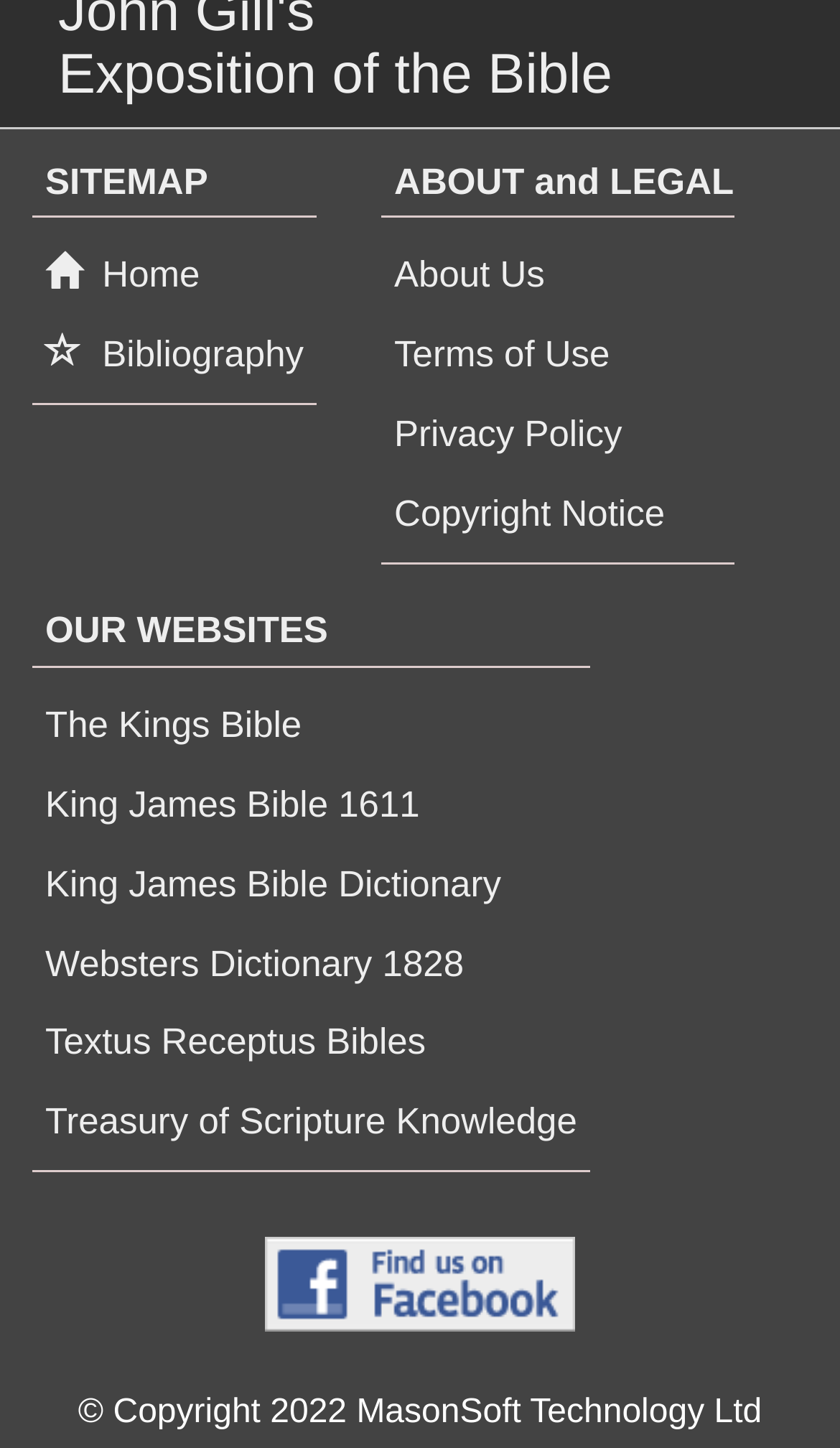Please mark the clickable region by giving the bounding box coordinates needed to complete this instruction: "read about us".

[0.454, 0.167, 0.664, 0.213]